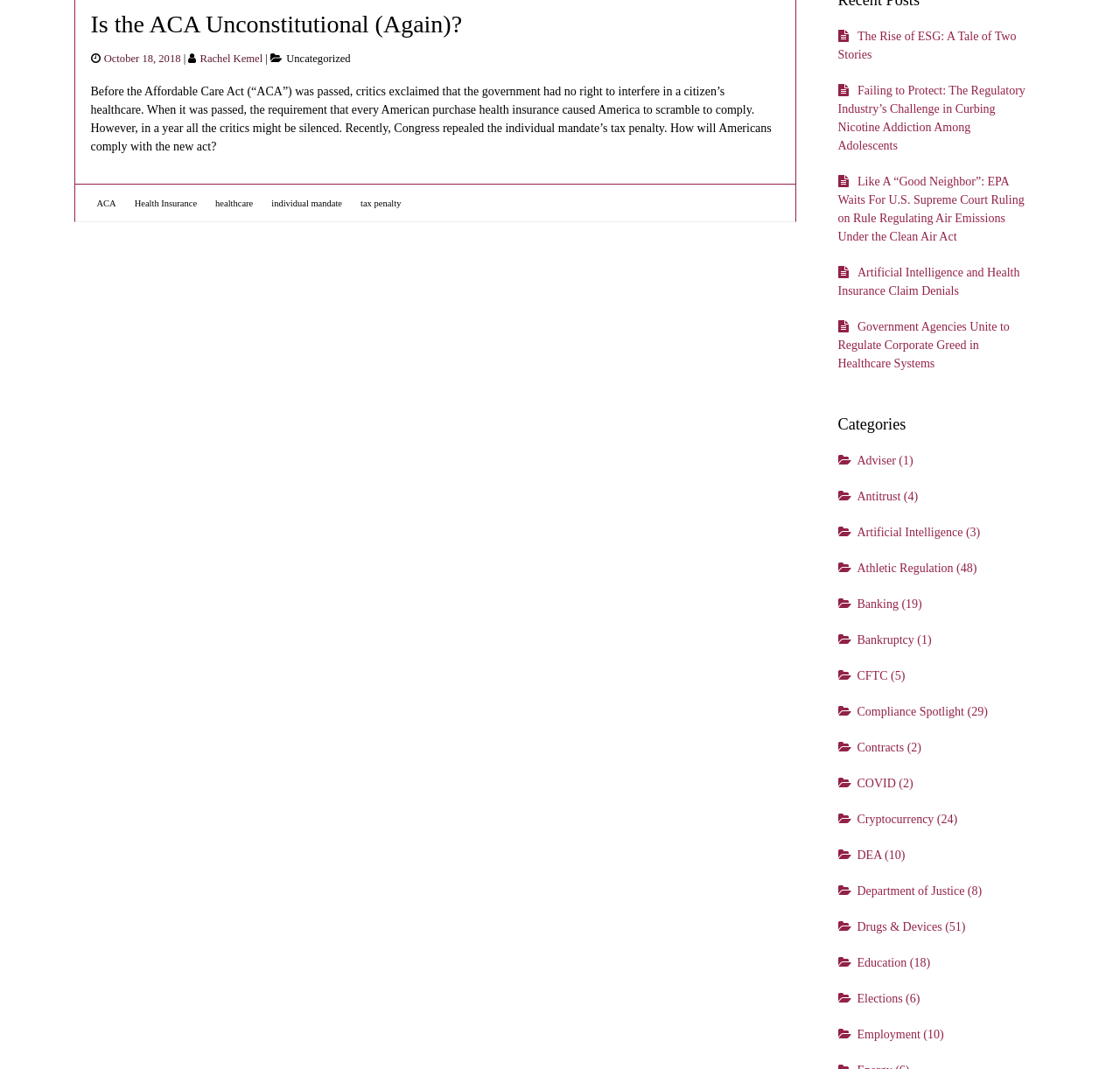Given the description of the UI element: "Rachel Kemel", predict the bounding box coordinates in the form of [left, top, right, bottom], with each value being a float between 0 and 1.

[0.179, 0.049, 0.235, 0.06]